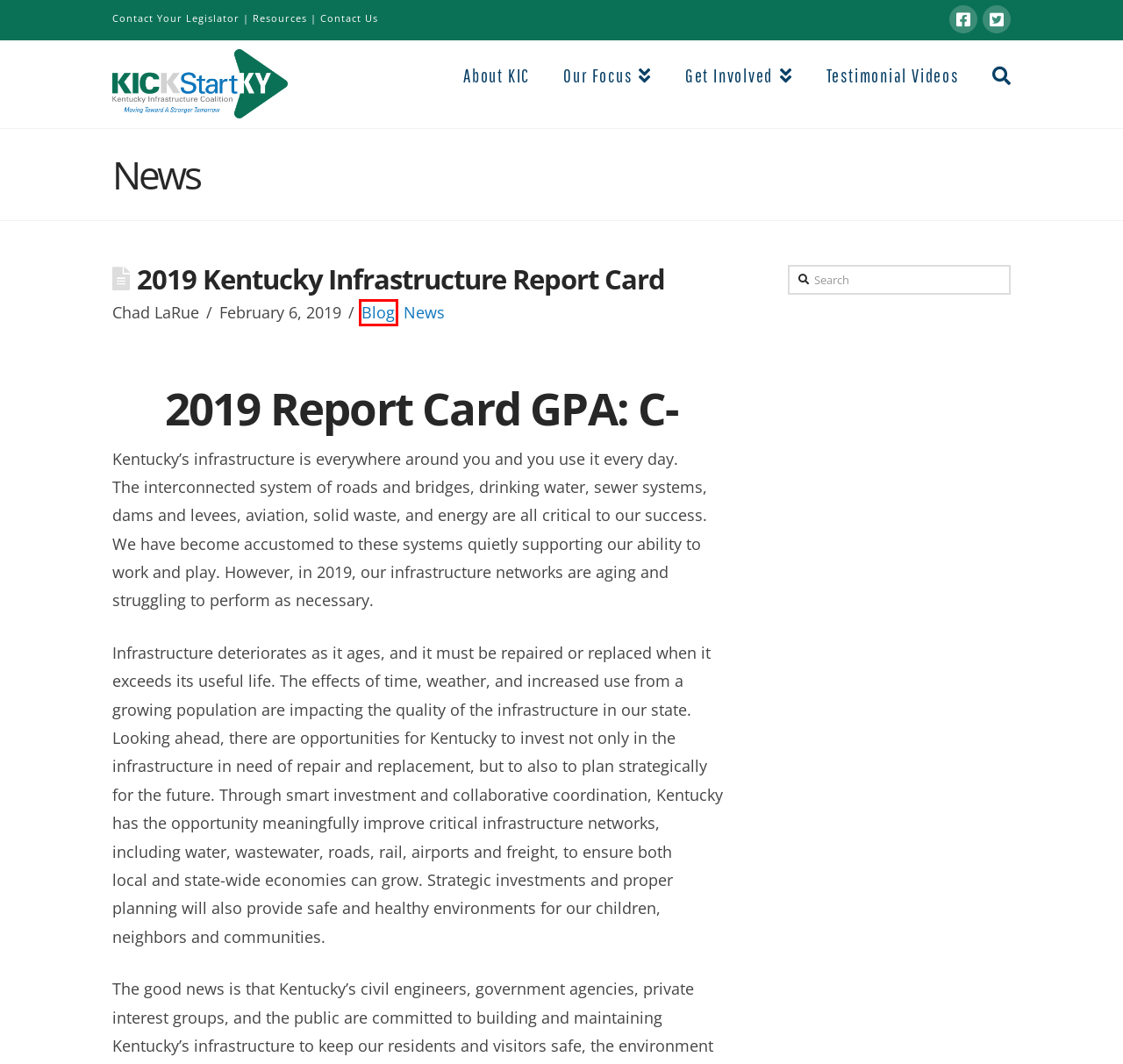You are provided with a screenshot of a webpage where a red rectangle bounding box surrounds an element. Choose the description that best matches the new webpage after clicking the element in the red bounding box. Here are the choices:
A. Moving Toward a Better Tomorrow - Kentucky Infrastructure Coalition
B. Get Involved - Kentucky Infrastructure Coalition
C. News Archives - Kentucky Infrastructure Coalition
D. Our Focus - Kentucky Infrastructure Coalition
E. About KIC - Kentucky Infrastructure Coalition
F. Blog Archives - Kentucky Infrastructure Coalition
G. Testimonial Videos - Kentucky Infrastructure Coalition
H. Contact Your Legislator - Kentucky Infrastructure Coalition

F